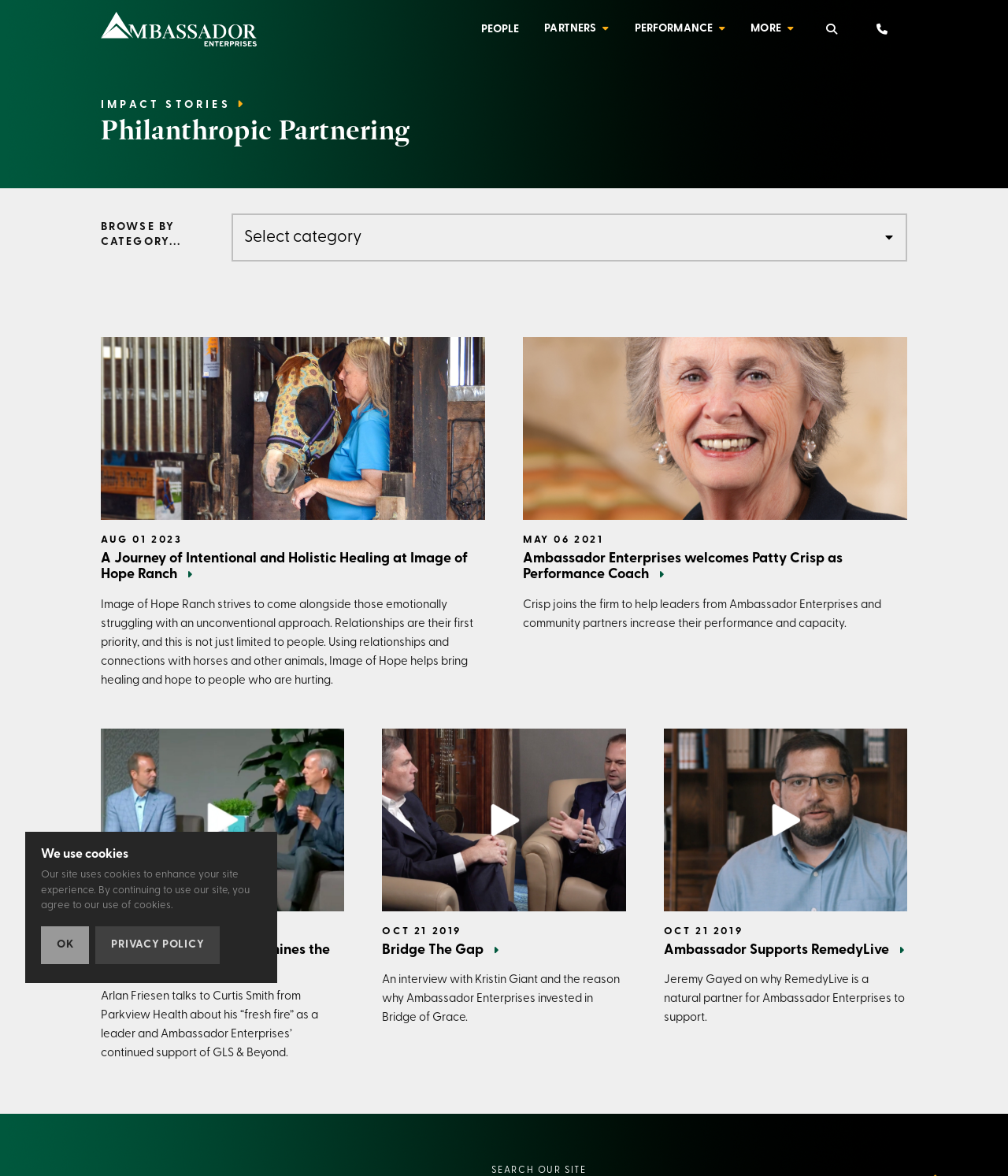What is the text of the search toggle button?
Your answer should be a single word or phrase derived from the screenshot.

Search Toggle